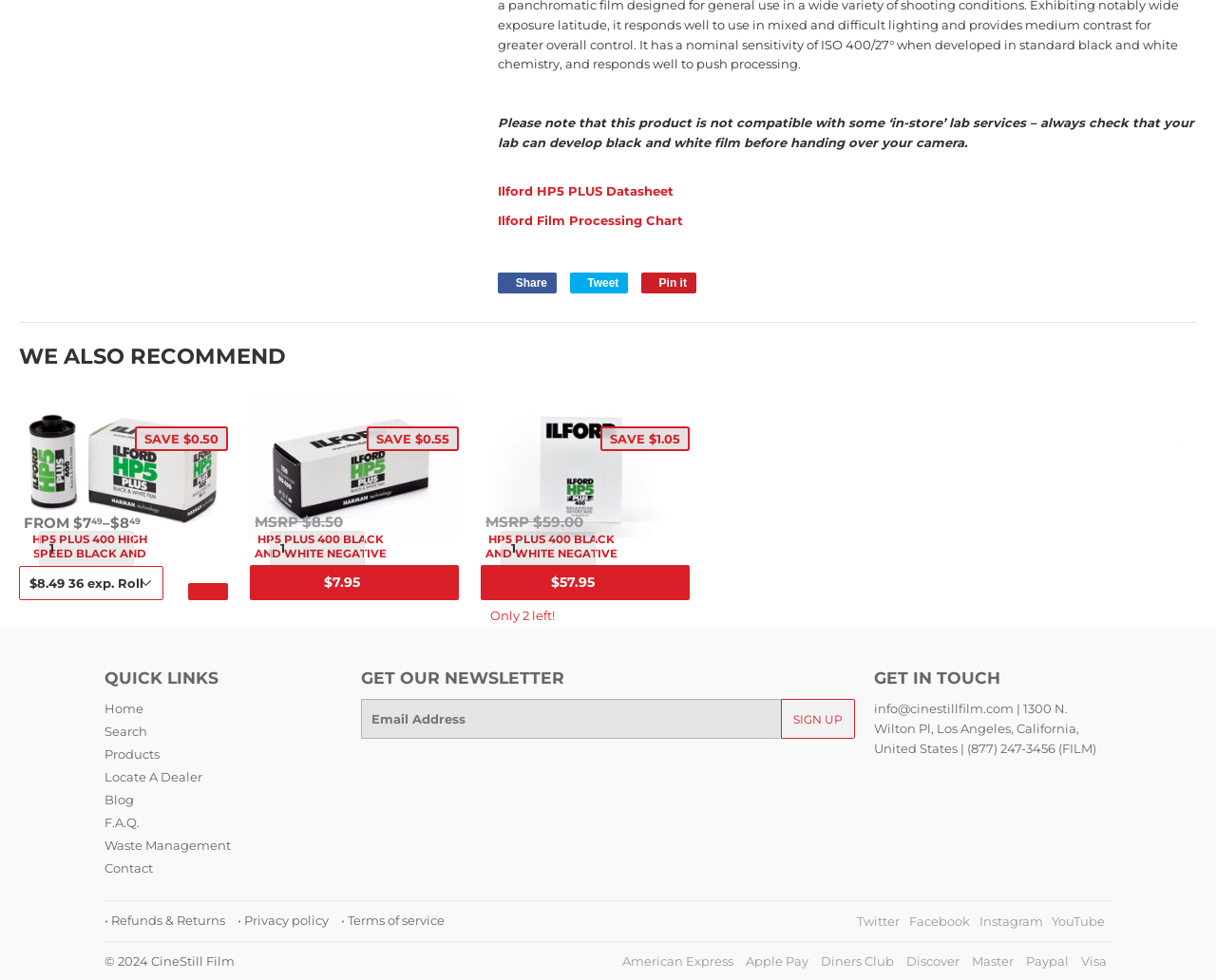Refer to the image and provide a thorough answer to this question:
How many social media links are there?

At the bottom of the webpage, there are four social media links: Twitter, Facebook, Instagram, and YouTube, which allow users to connect with the website's social media presence.